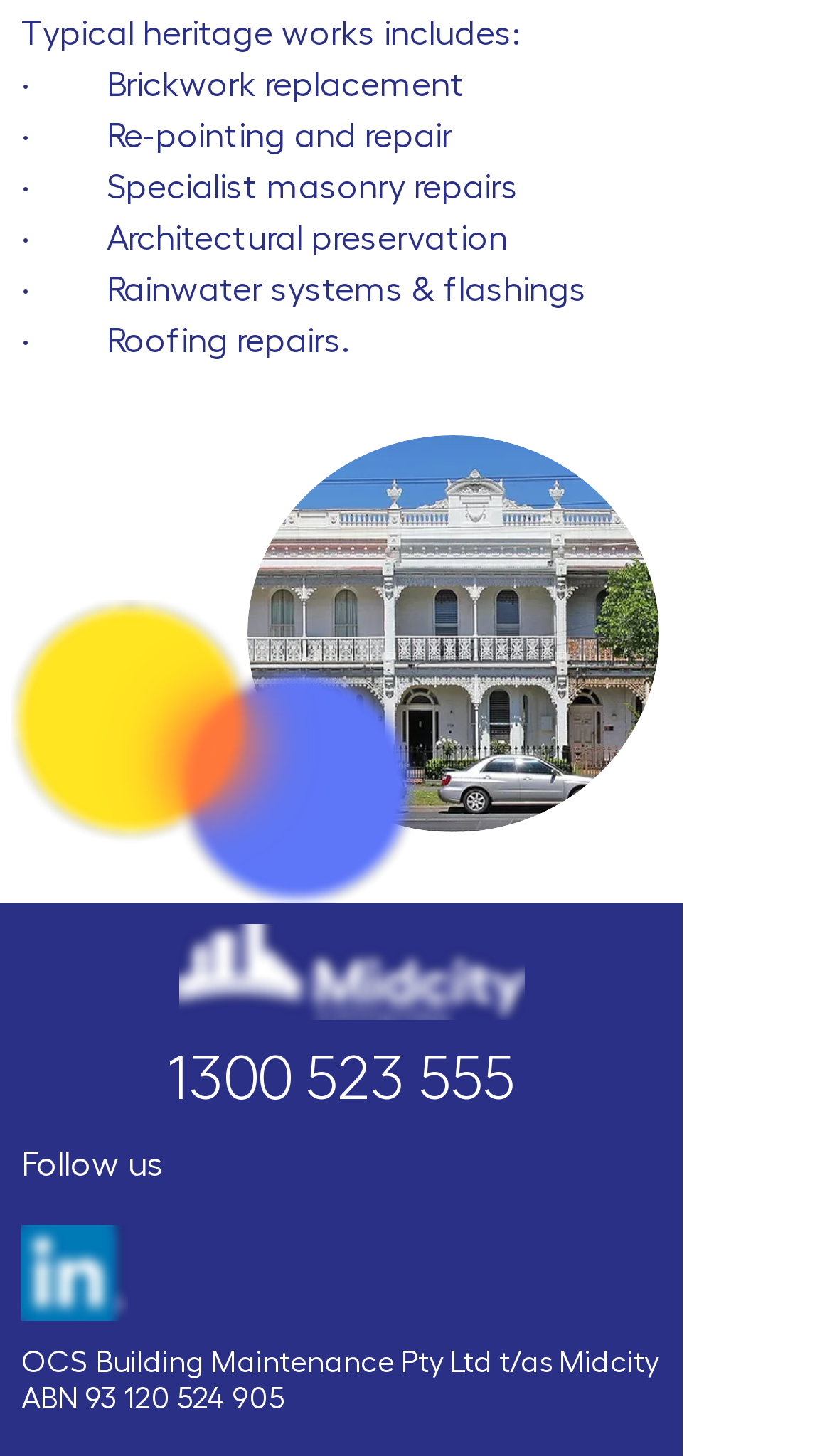How many images are on the webpage?
Examine the webpage screenshot and provide an in-depth answer to the question.

There are three images on the webpage: one of a Victorian terrace, the Midcity logo, and the In-2CRev-101px-TM logo. These images are used to enhance the visual appeal of the webpage and provide branding for Midcity.